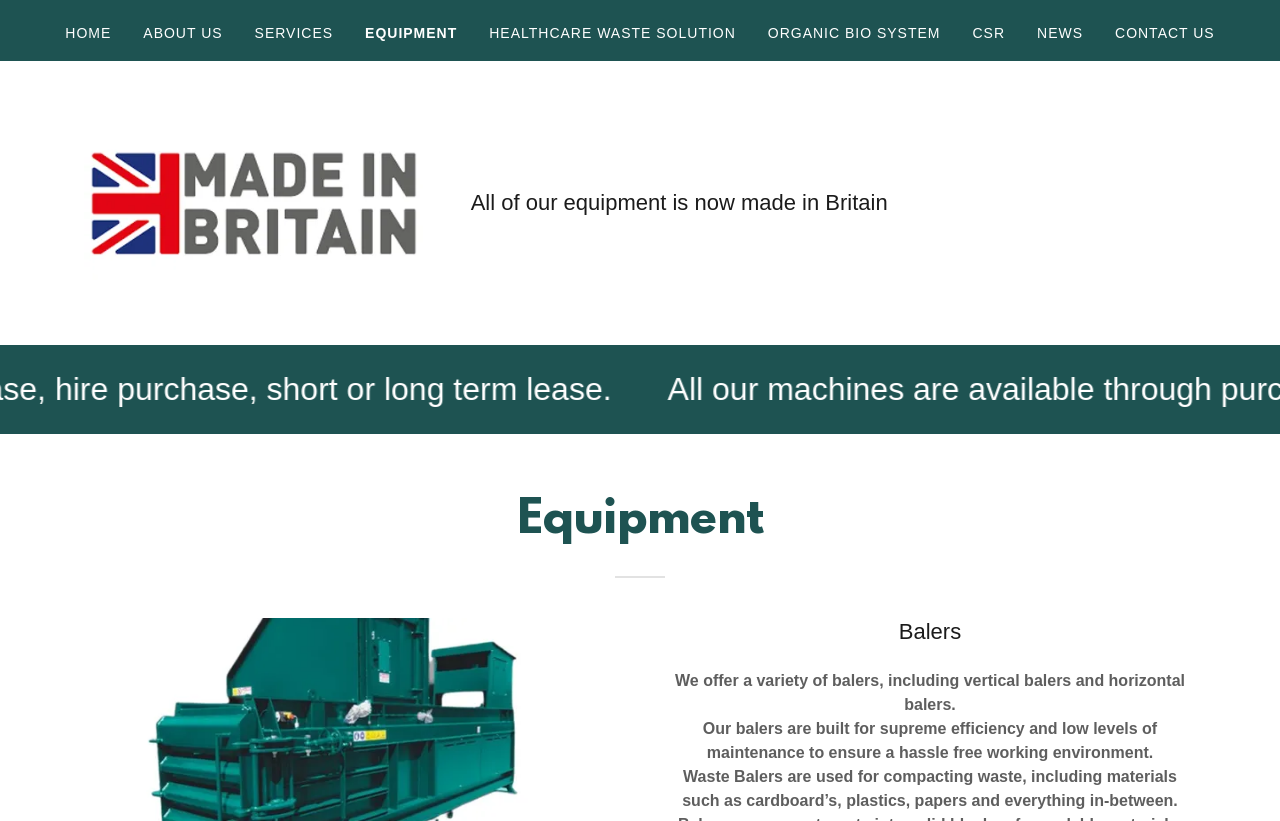Specify the bounding box coordinates of the element's area that should be clicked to execute the given instruction: "Click EQUIPMENT". The coordinates should be four float numbers between 0 and 1, i.e., [left, top, right, bottom].

[0.285, 0.026, 0.357, 0.055]